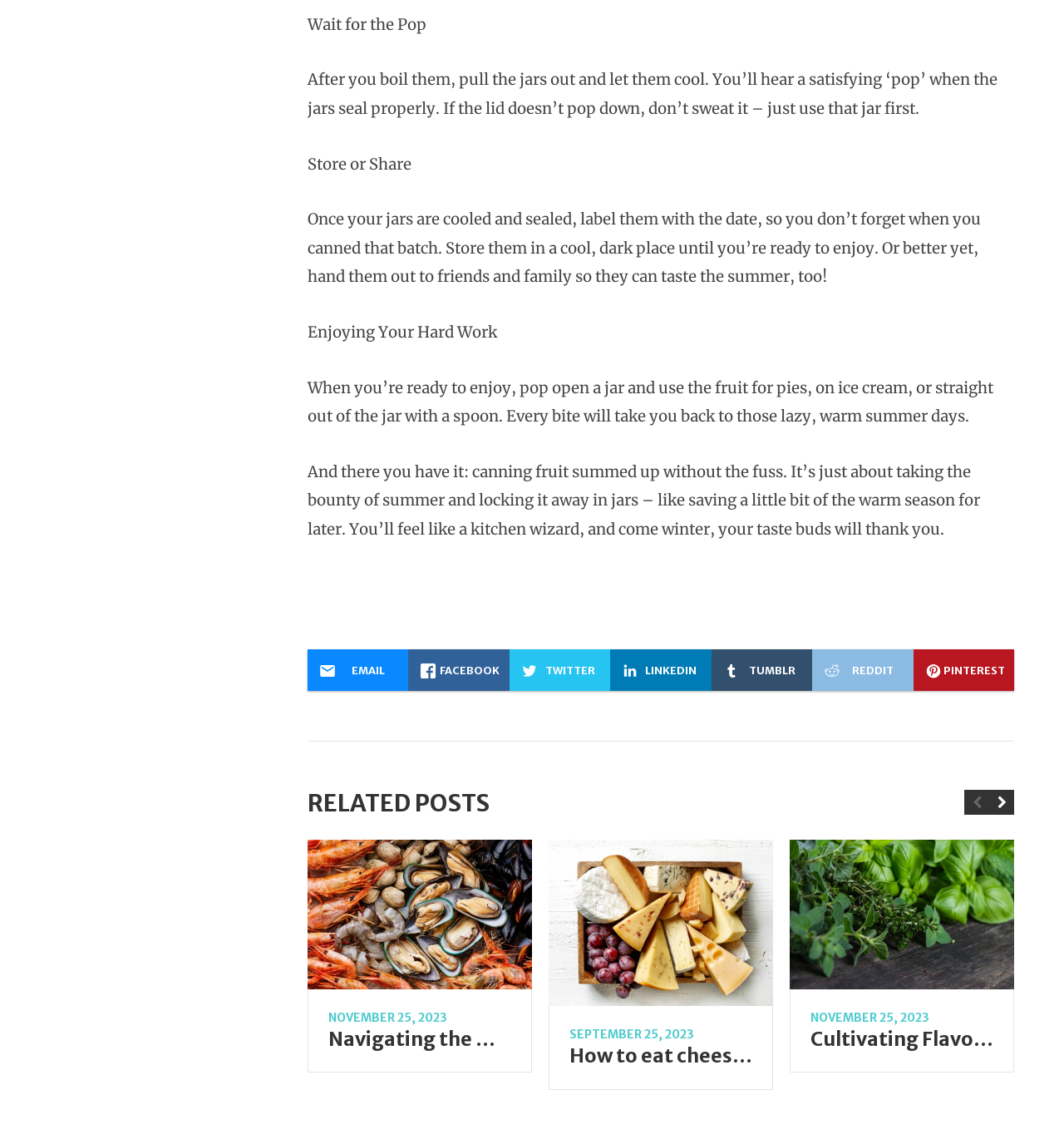Please indicate the bounding box coordinates for the clickable area to complete the following task: "Click the Previous button". The coordinates should be specified as four float numbers between 0 and 1, i.e., [left, top, right, bottom].

[0.906, 0.691, 0.93, 0.712]